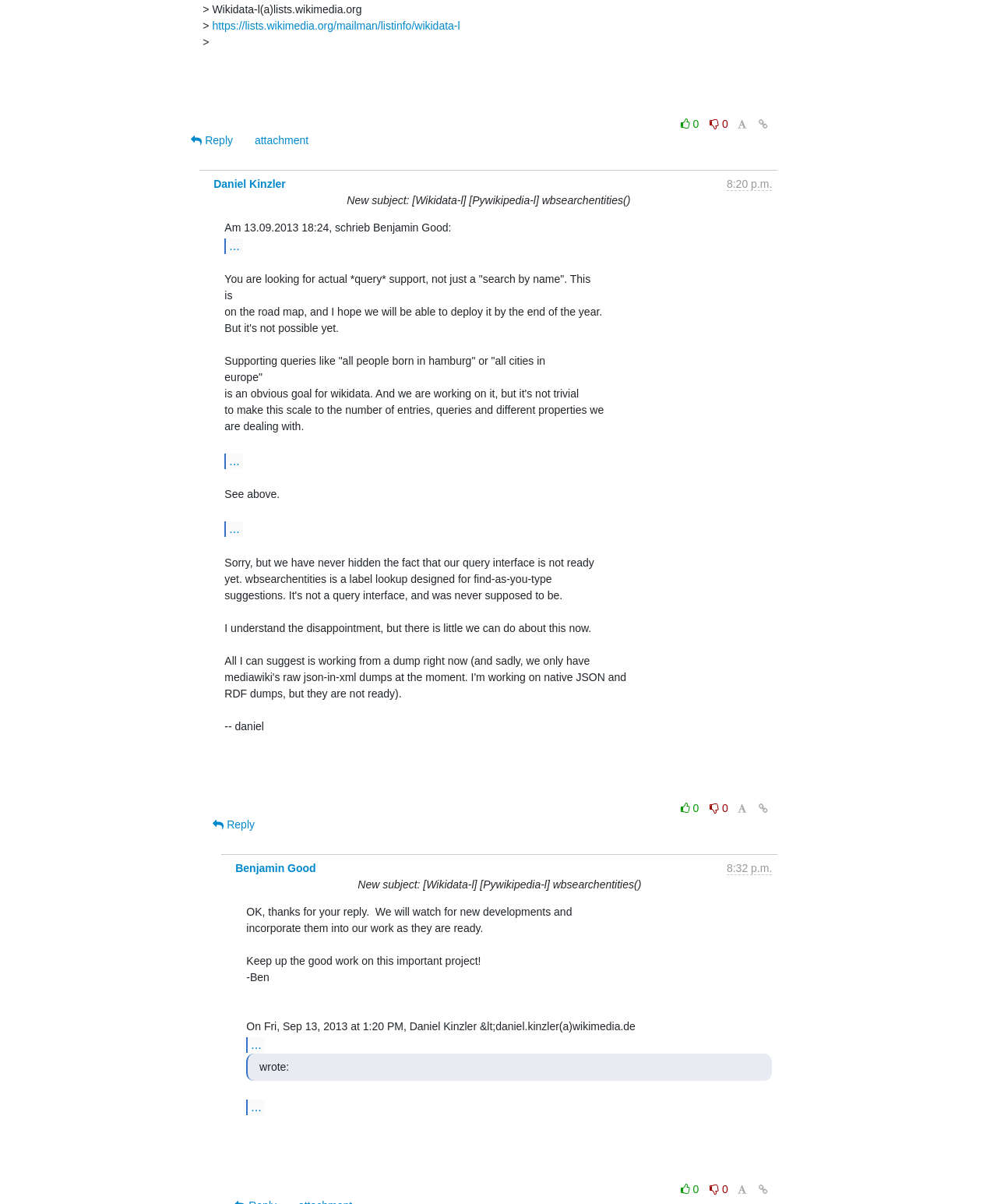Identify the bounding box coordinates for the region of the element that should be clicked to carry out the instruction: "Go to Daniel Kinzler's profile". The bounding box coordinates should be four float numbers between 0 and 1, i.e., [left, top, right, bottom].

[0.214, 0.148, 0.287, 0.158]